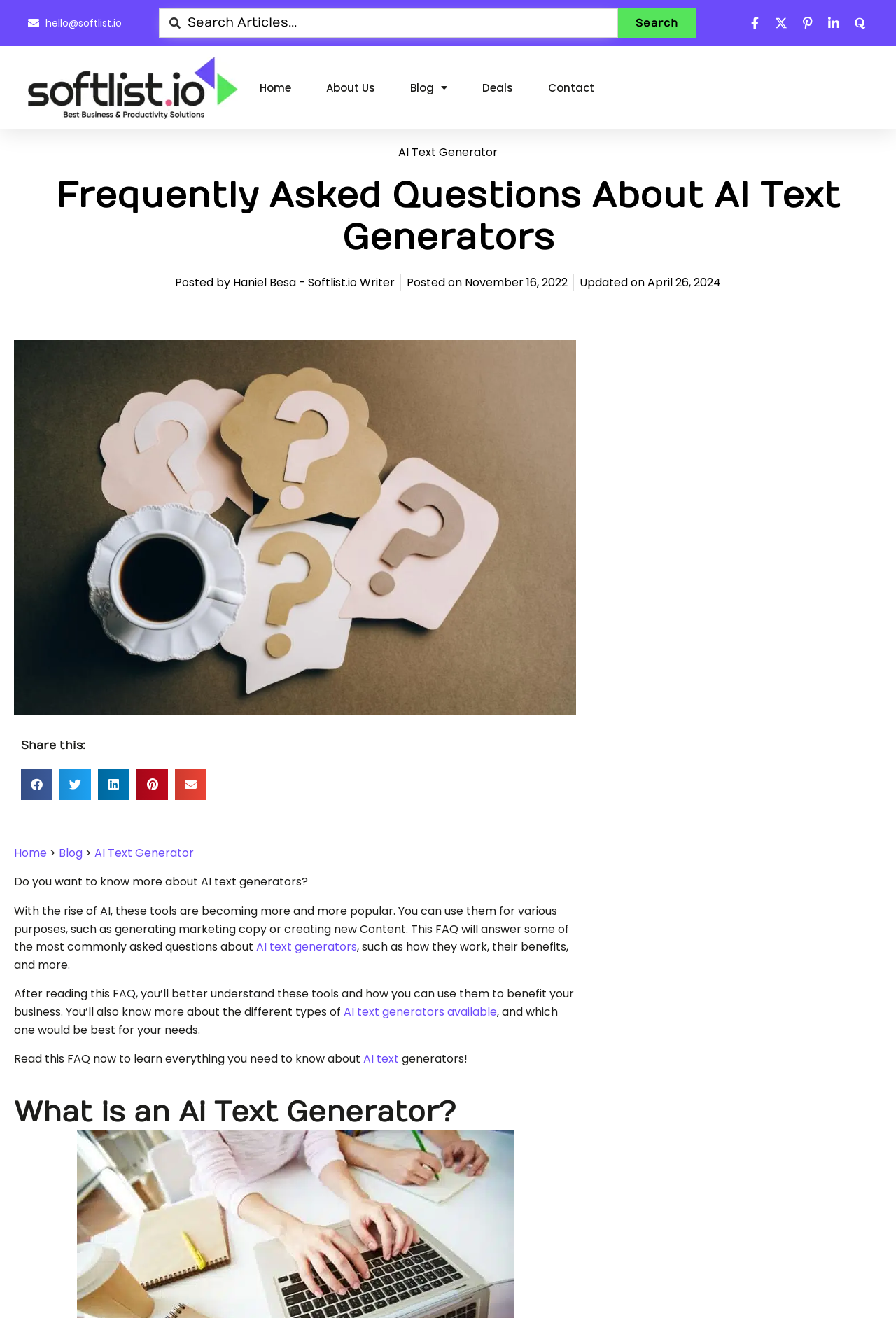What is the title of the image on this page?
Carefully analyze the image and provide a detailed answer to the question.

The title of the image on this page is 'ai text generators faq', which is the alt text of the image element.